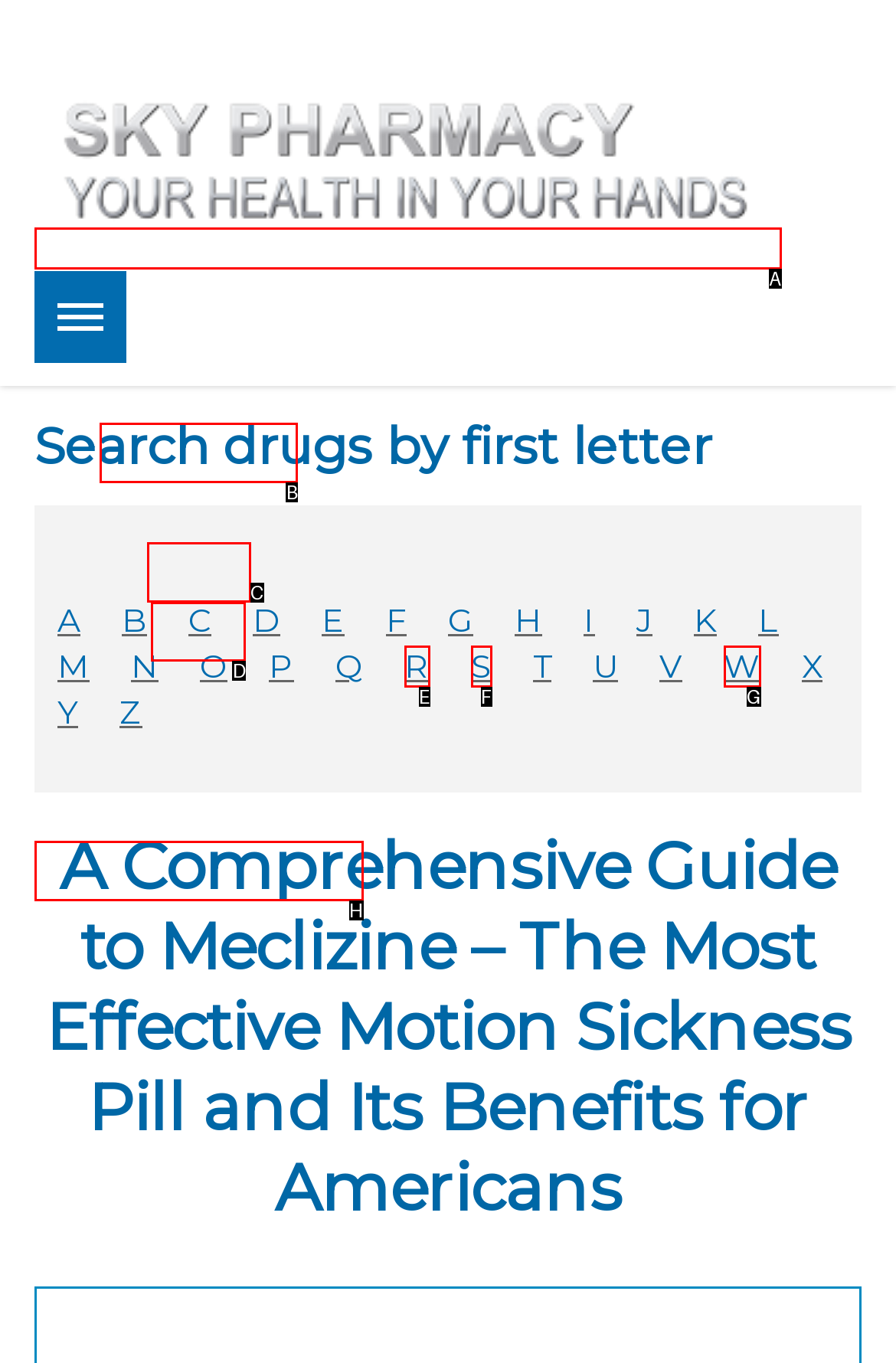Identify the correct UI element to click for the following task: View the 'FAQ' page Choose the option's letter based on the given choices.

D